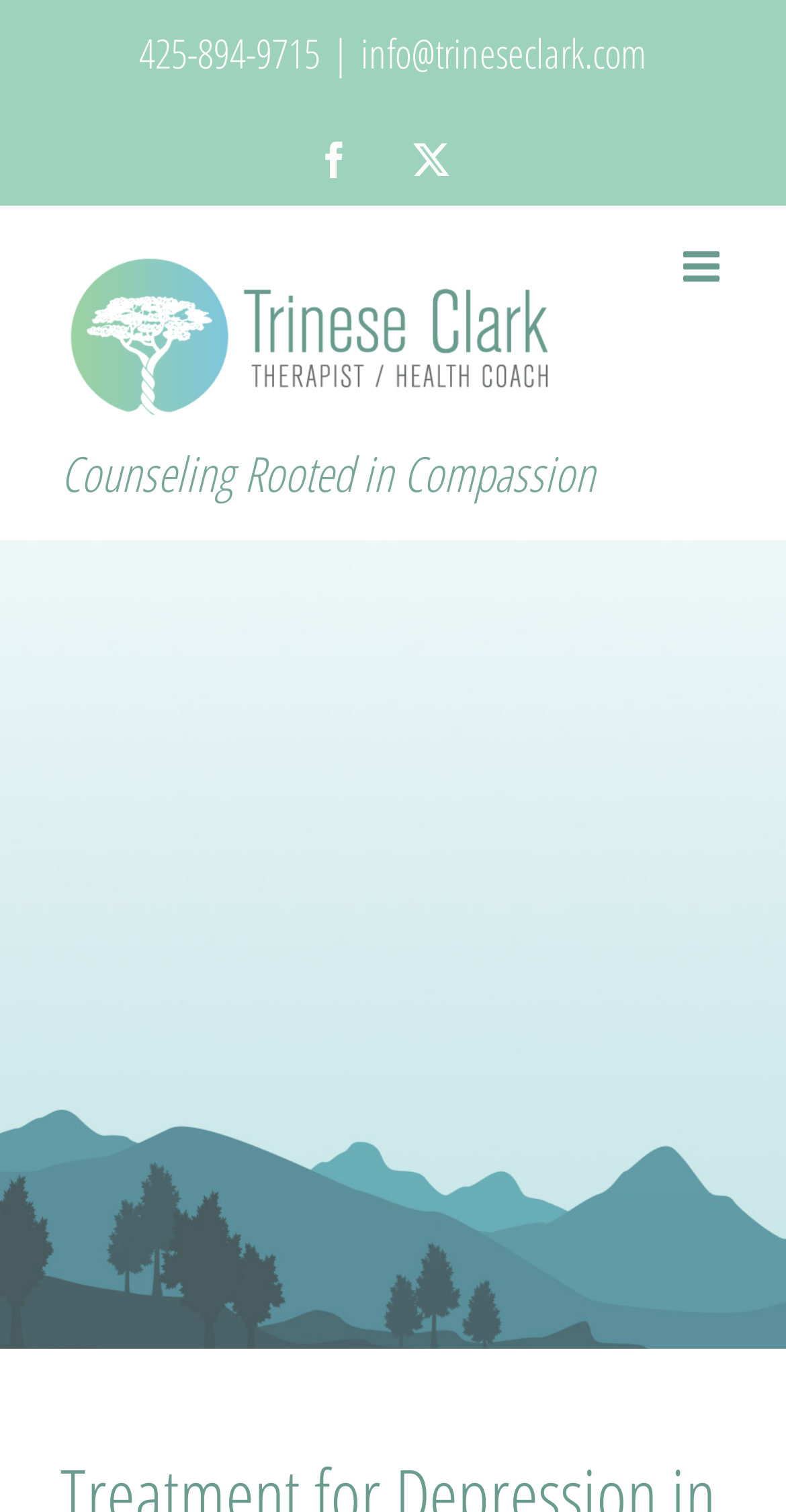Analyze the image and give a detailed response to the question:
What is the purpose of the toggle button?

I found the toggle button by looking at the link element with the OCR text 'Toggle mobile menu' located at the top-right of the webpage, with a bounding box coordinate of [0.869, 0.163, 0.923, 0.191]. The purpose of this button is to toggle the mobile menu.